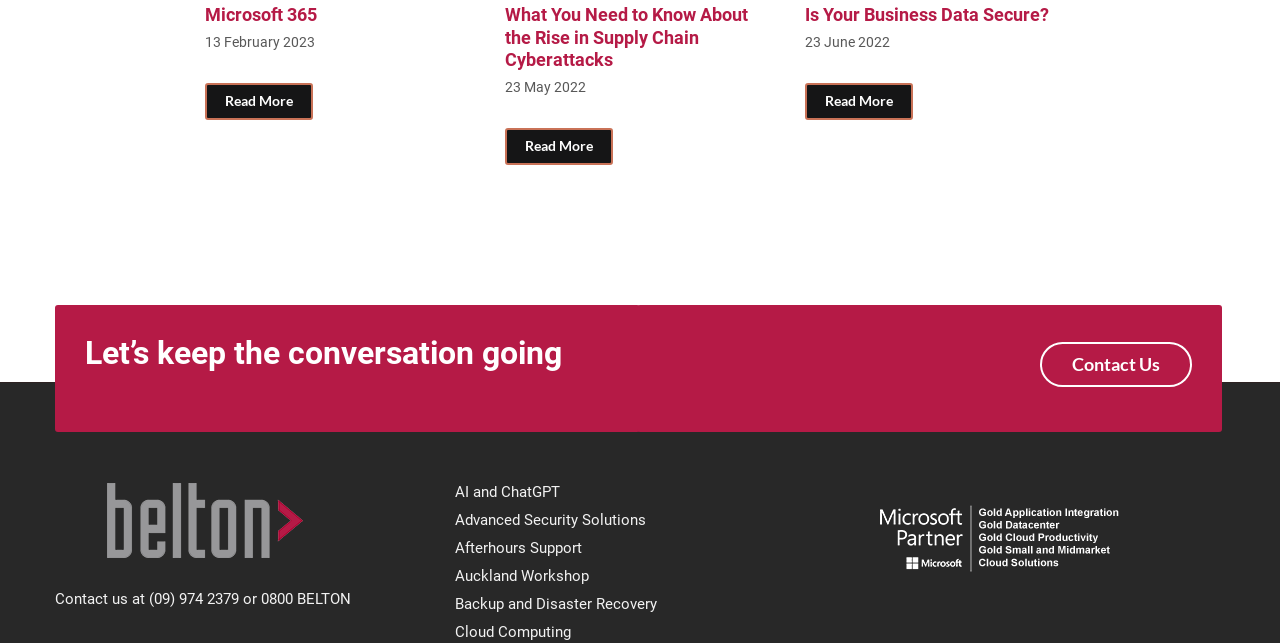How many 'Read More' links are on the webpage?
Based on the screenshot, provide your answer in one word or phrase.

3